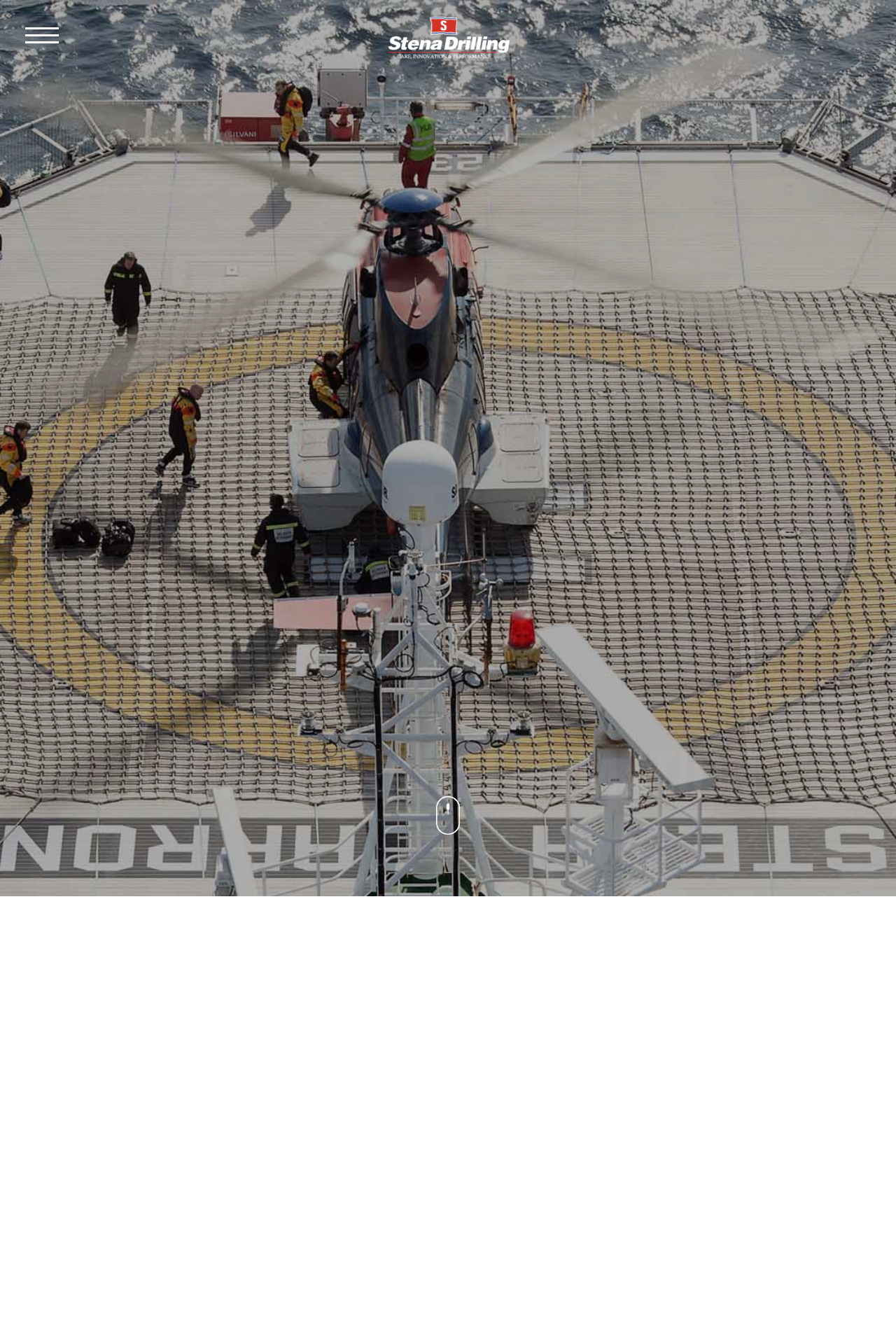Summarize the webpage in an elaborate manner.

The webpage is about Digital Transformation at Stena Drilling, a company that invests in research and development to improve its services. At the top left corner, there is a button with a popup menu. Next to it, on the top center, is the Stena Drilling logo, which is an image with a link. 

Below the logo, there is a large heading "DIGITAL TRANSFORMATION" that spans almost the entire width of the page. Underneath the heading, there is a scroll-down icon, which is an image with a link, positioned at the center of the page. 

On the left side of the page, there is an image of a "We innovate" icon. To the right of the icon, there is a paragraph of text that explains the importance of innovation and technology in future-proofing assets. The text also mentions collaboration with governmental agencies and trusted partners to develop distinct technologies.

Below this paragraph, there is another image, followed by a block of text that describes a project called "DigiMAX", a collection of microservices that brings data together. The text also mentions that DigiMAX is currently at Technology Readiness Level (TRL) 5 and is deployed internally for use across Operations, Finance, and HR.

Next to the DigiMAX text, there is a link to "Get in touch" to find out more about the DigiMAX roadmap. Below this link, there are three more blocks of text that describe Digital Transformation as a strategic enabler for Stena Drilling, with an agile "customer first" approach that empowers digital innovation.